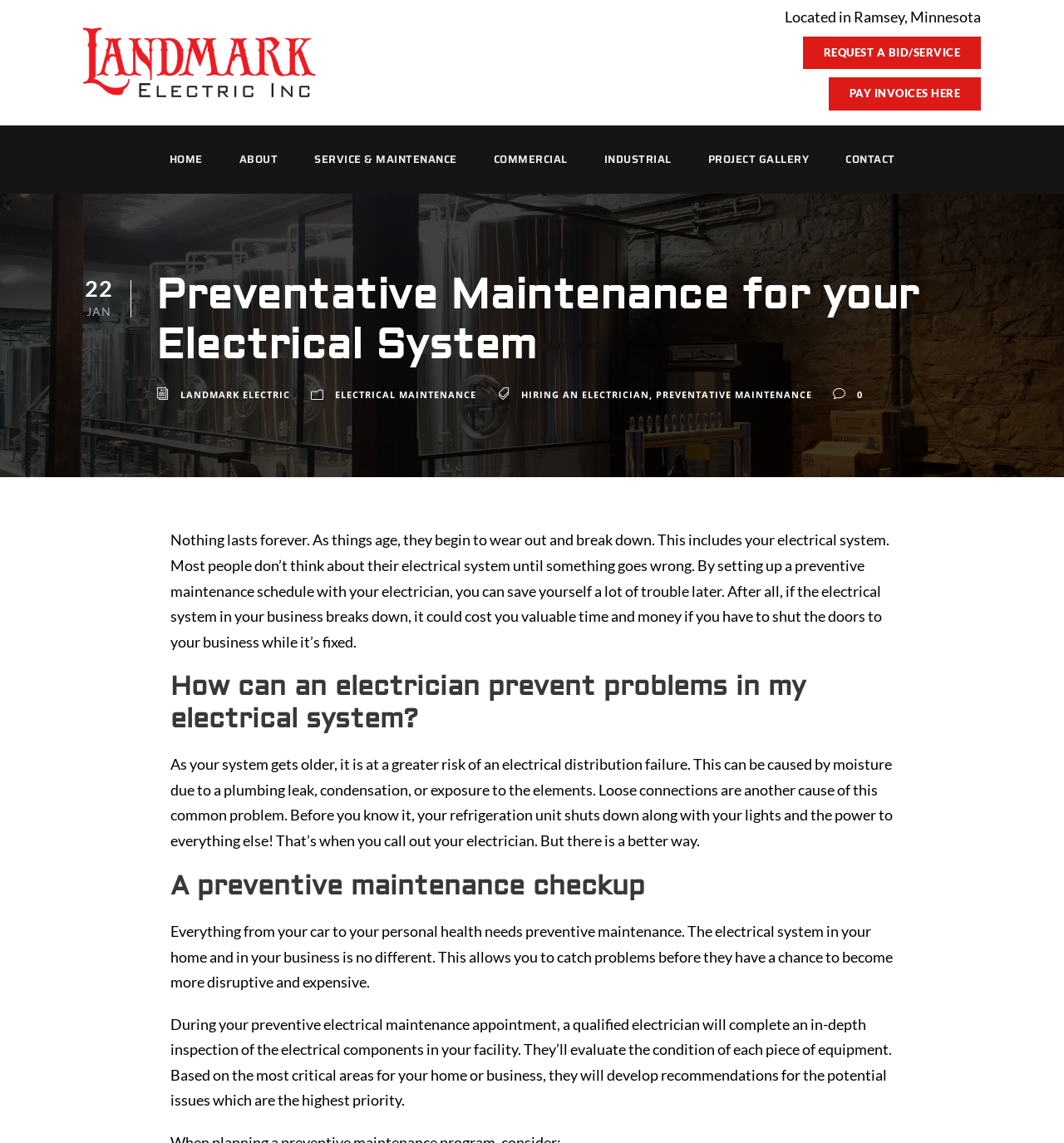What is the company name of the website?
Using the image, give a concise answer in the form of a single word or short phrase.

Landmark Electric Inc